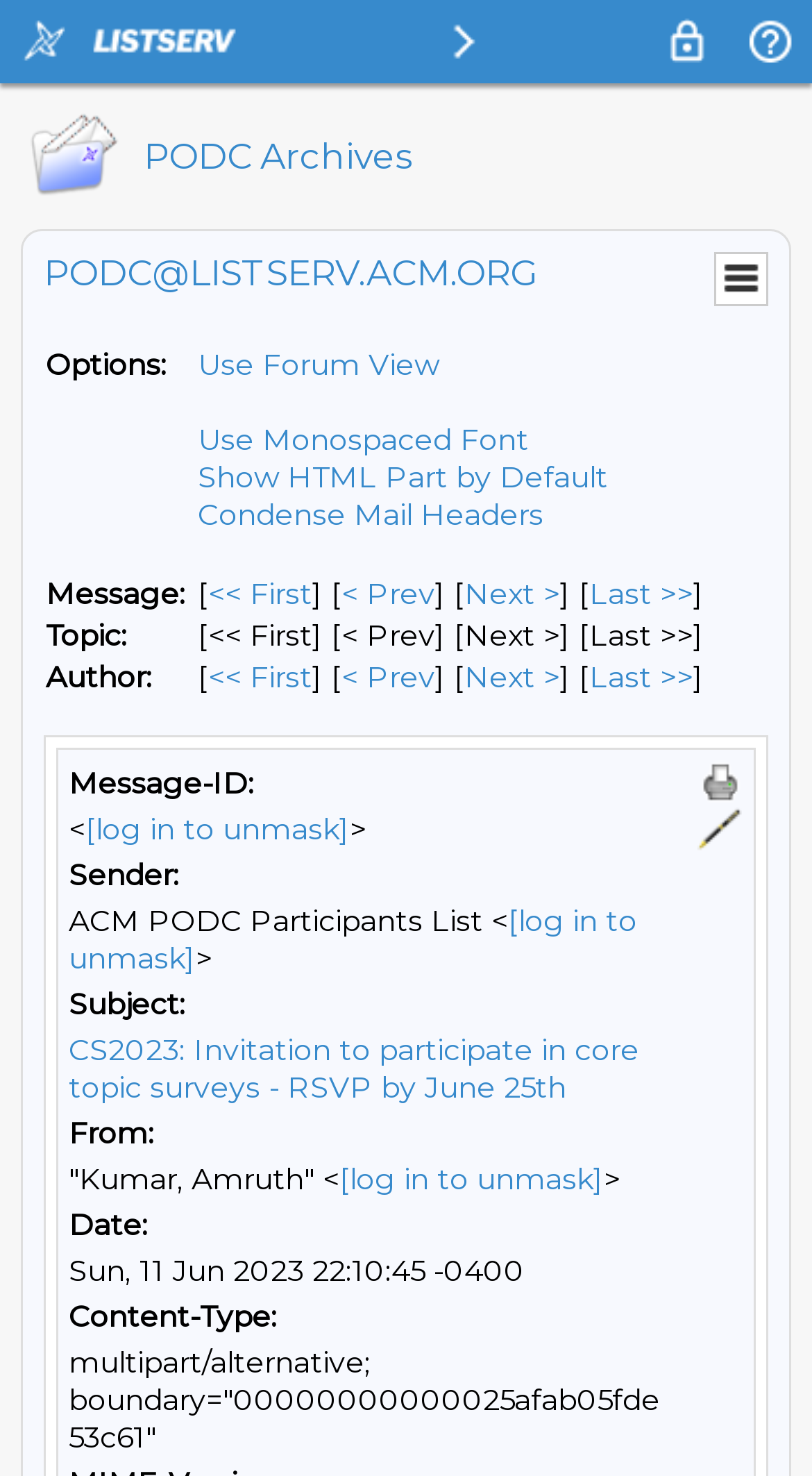Please specify the coordinates of the bounding box for the element that should be clicked to carry out this instruction: "Click 'Log in' link". The coordinates must be four float numbers between 0 and 1, formatted as [left, top, right, bottom].

None